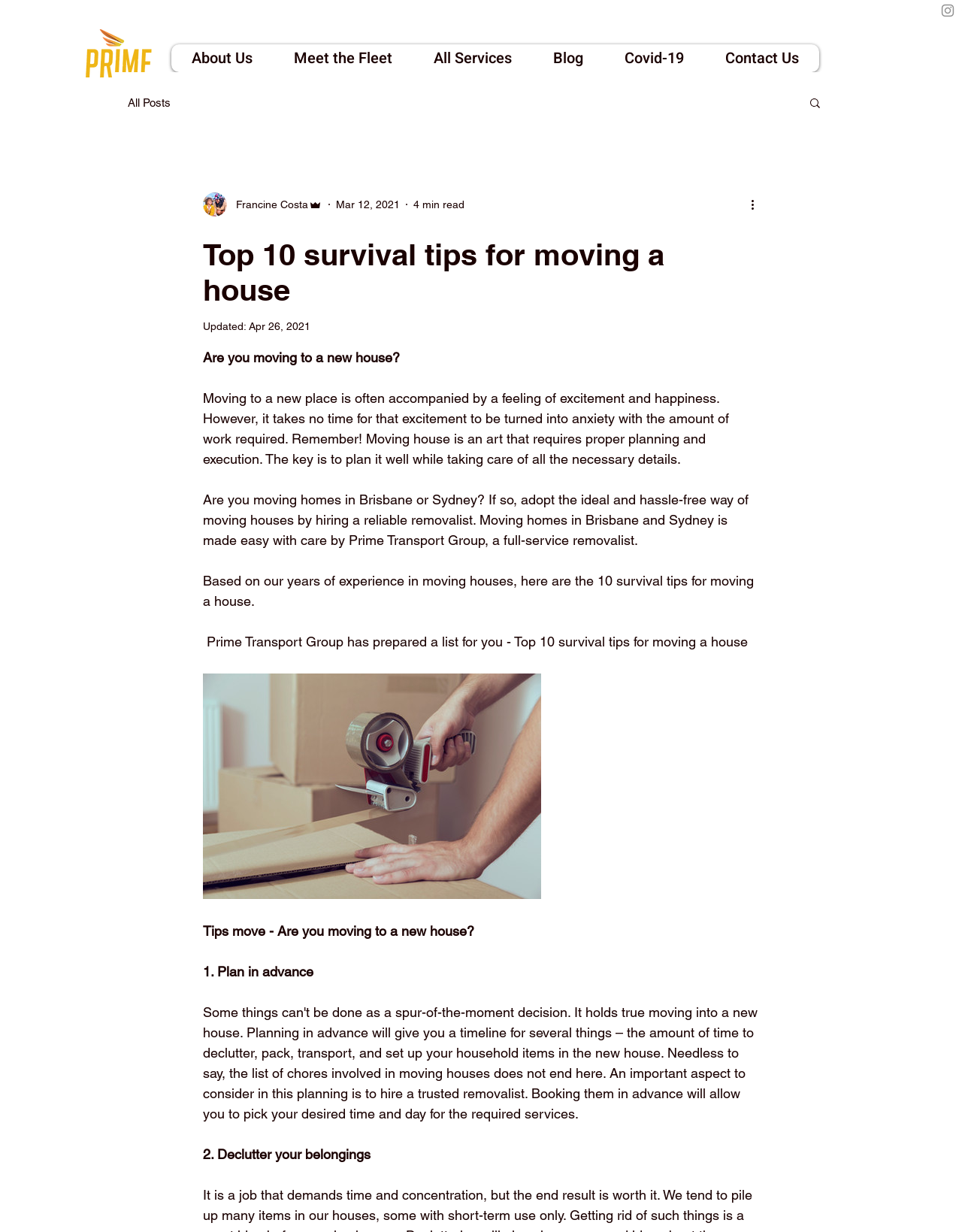Please determine the bounding box coordinates for the element that should be clicked to follow these instructions: "View all posts".

[0.133, 0.078, 0.177, 0.088]